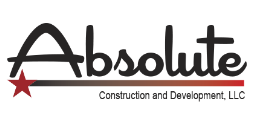What type of services does Absolute Construction and Development, LLC focus on?
Kindly give a detailed and elaborate answer to the question.

The words 'Construction and Development, LLC' are presented in a simpler, all-caps font, emphasizing the company’s focus on construction services, which suggests that the company's primary focus is on construction services.